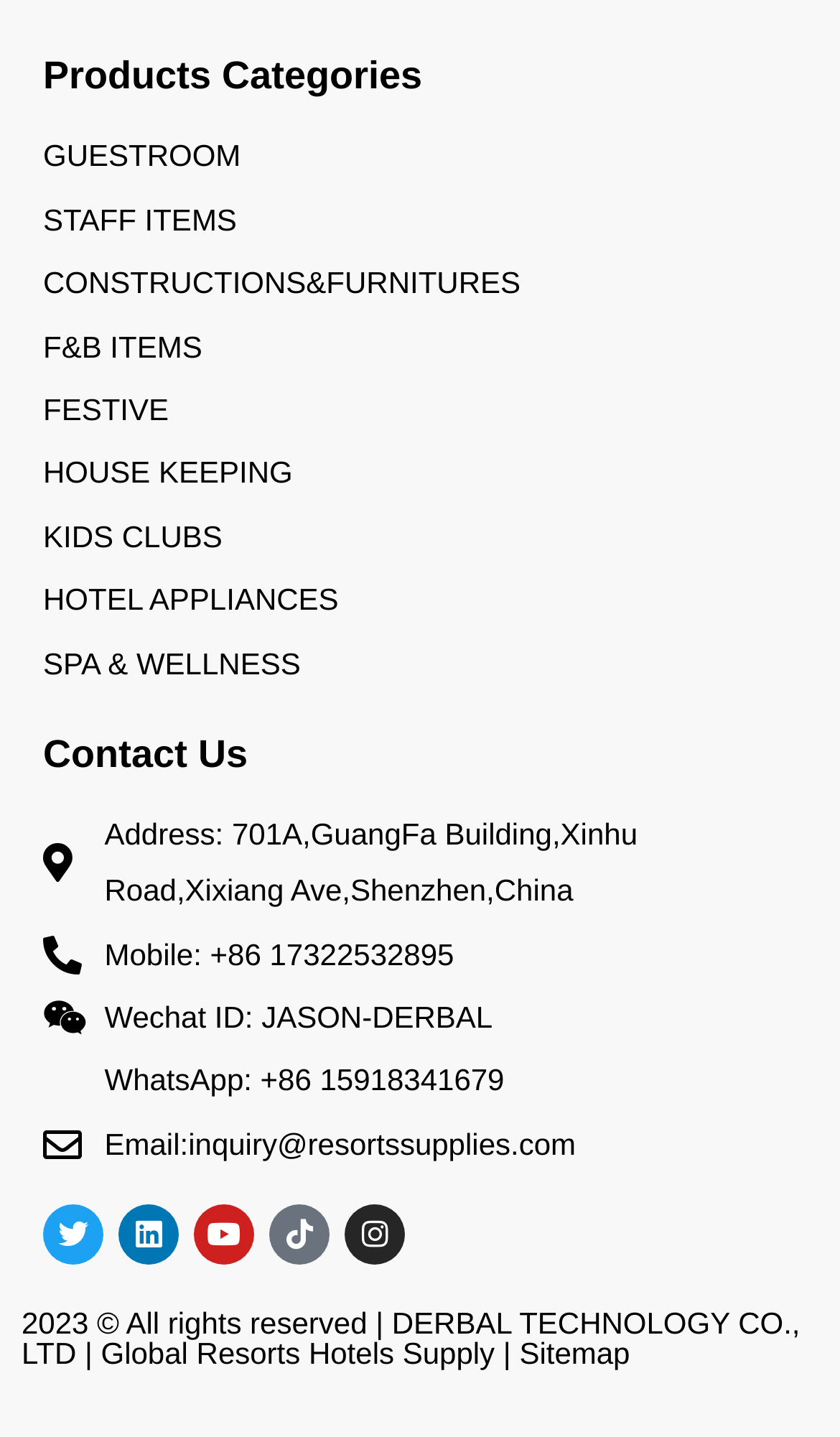Please provide the bounding box coordinates for the UI element as described: "HOUSE KEEPING". The coordinates must be four floats between 0 and 1, represented as [left, top, right, bottom].

[0.051, 0.309, 0.949, 0.349]